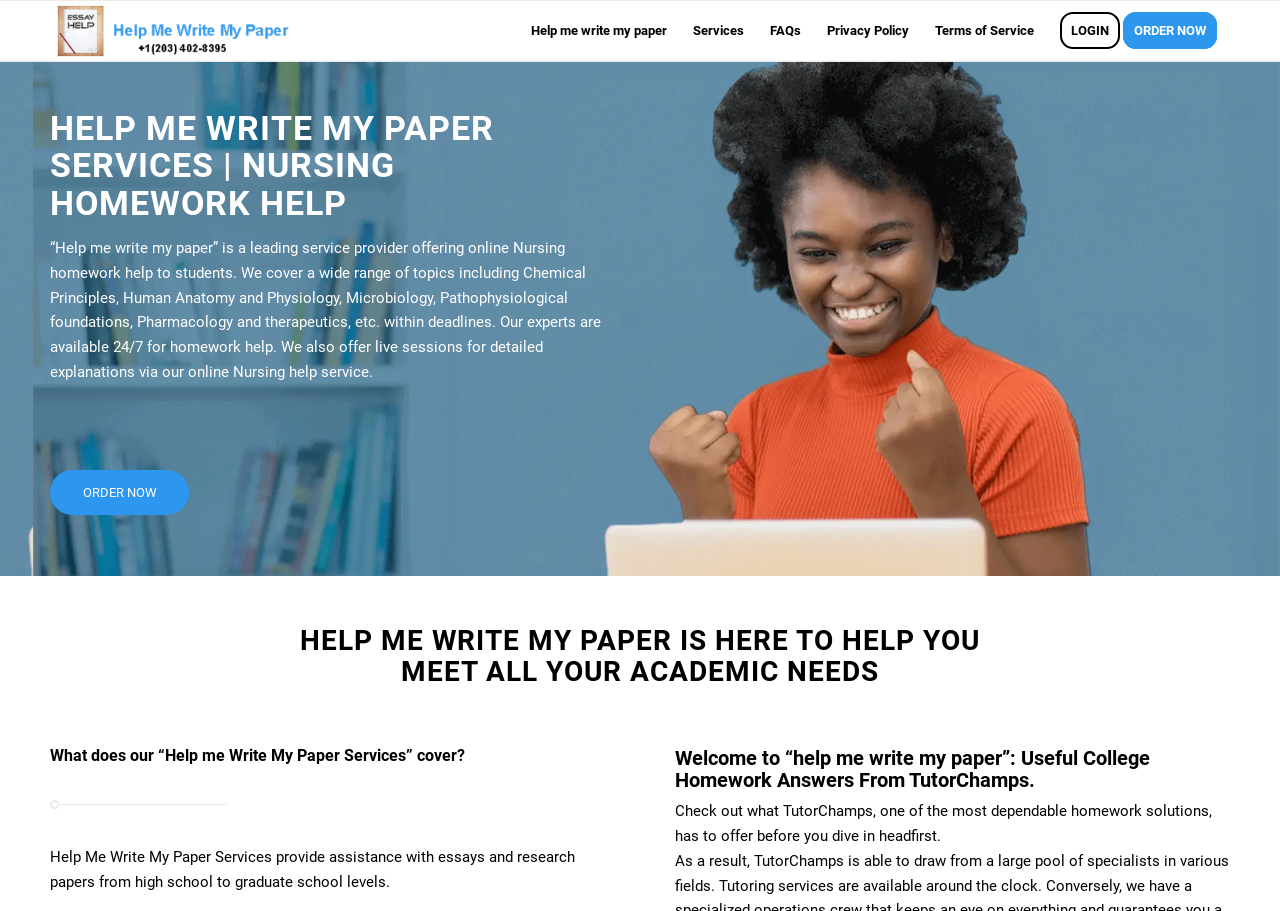What is the purpose of the 'ORDER NOW' button?
Look at the image and answer with only one word or phrase.

To place an order